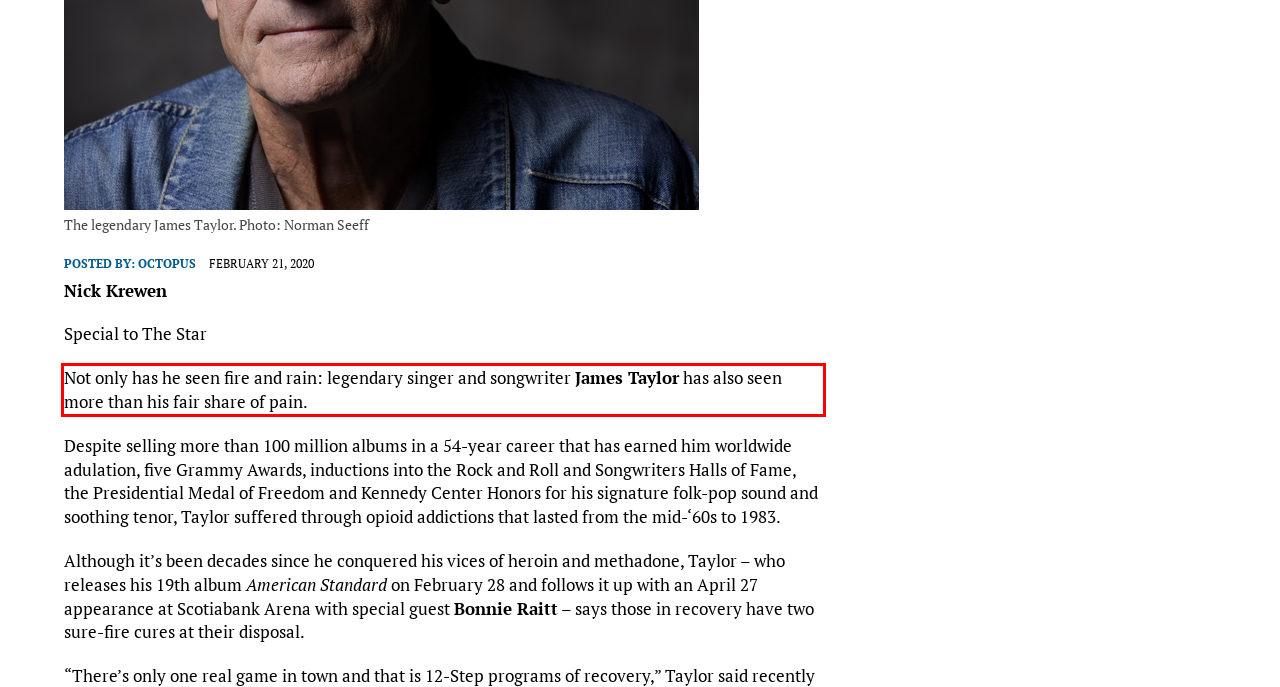Given a screenshot of a webpage containing a red bounding box, perform OCR on the text within this red bounding box and provide the text content.

Not only has he seen fire and rain: legendary singer and songwriter James Taylor has also seen more than his fair share of pain.